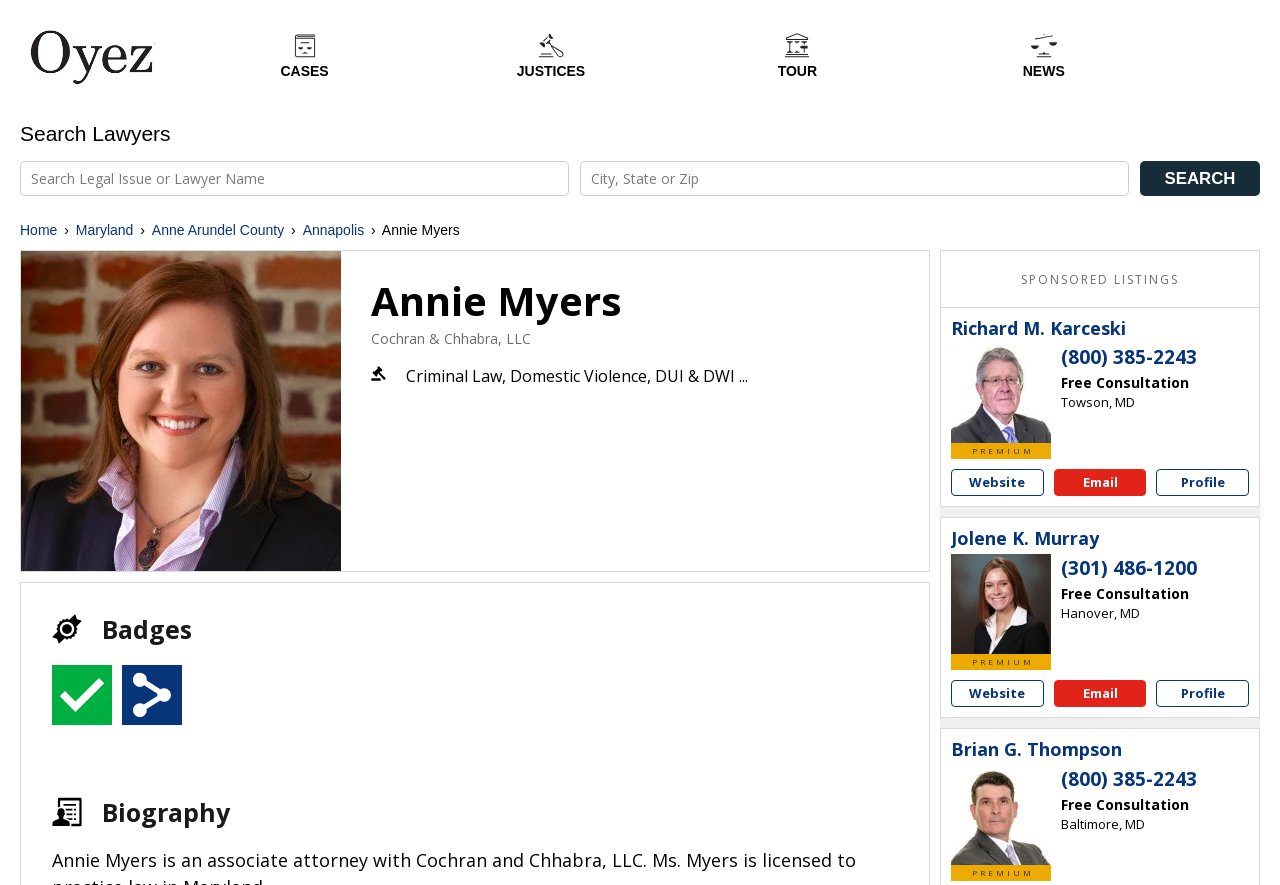Locate the bounding box coordinates of the clickable area to execute the instruction: "Click on CASES". Provide the coordinates as four float numbers between 0 and 1, represented as [left, top, right, bottom].

[0.142, 0.032, 0.334, 0.093]